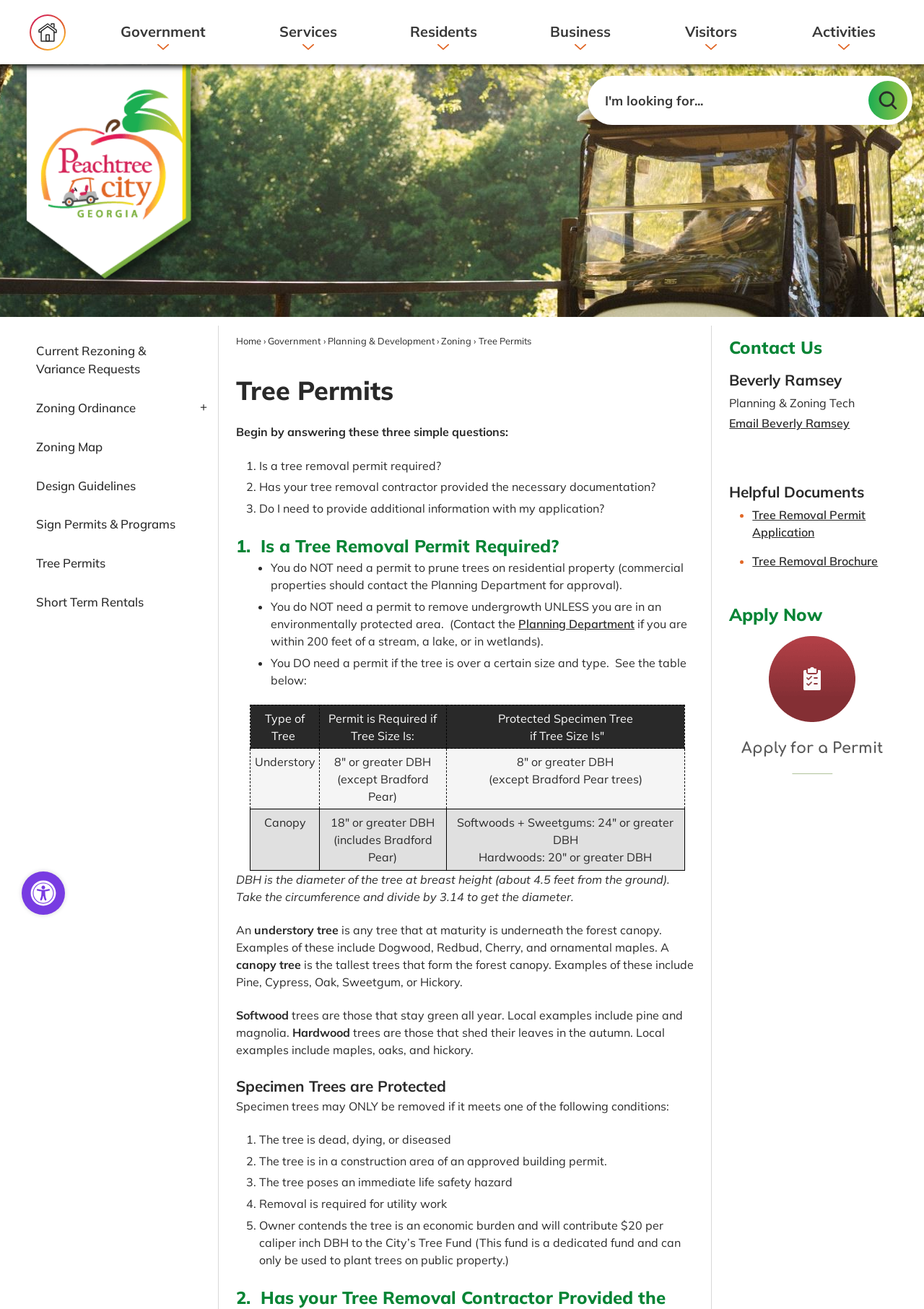Please identify the bounding box coordinates of the element on the webpage that should be clicked to follow this instruction: "Go to Home page". The bounding box coordinates should be given as four float numbers between 0 and 1, formatted as [left, top, right, bottom].

[0.032, 0.011, 0.071, 0.039]